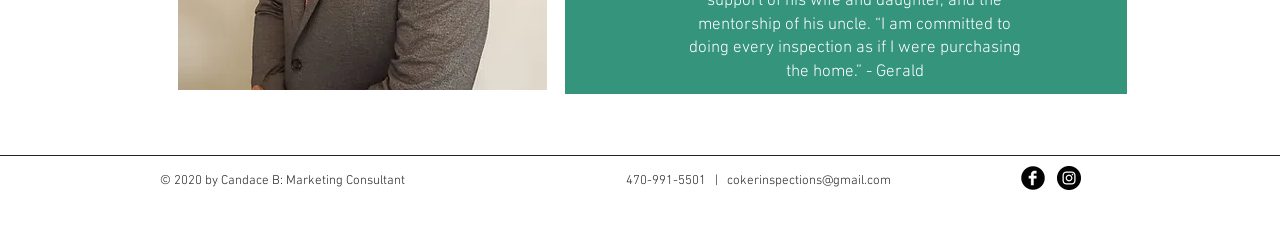What is the year of copyright?
Please respond to the question thoroughly and include all relevant details.

The year of copyright can be found at the bottom of the webpage, where it says '© 2020 by Candace B: Marketing Consultant'.